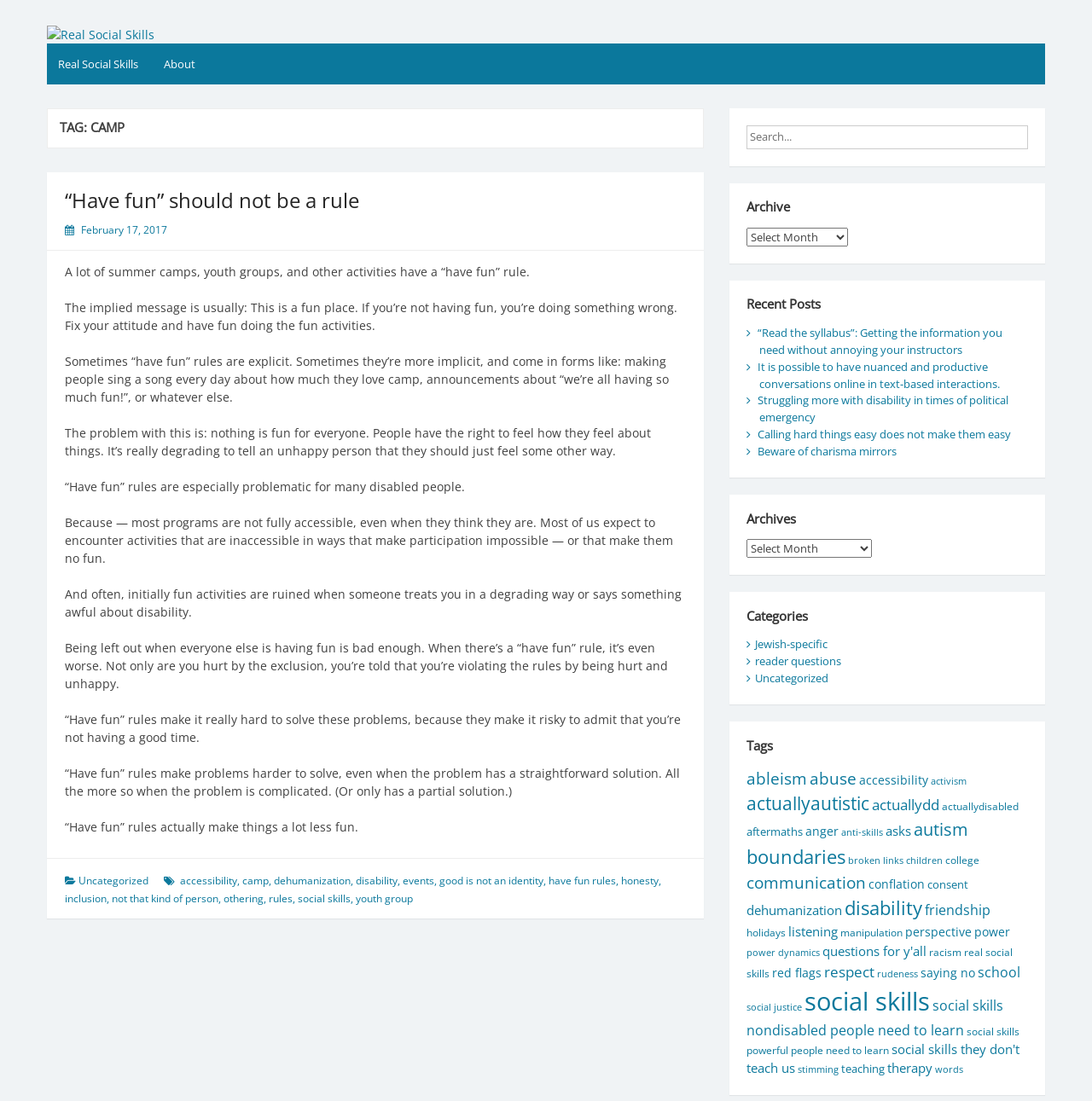What is the topic of the first article?
Please use the image to provide a one-word or short phrase answer.

Have fun rules